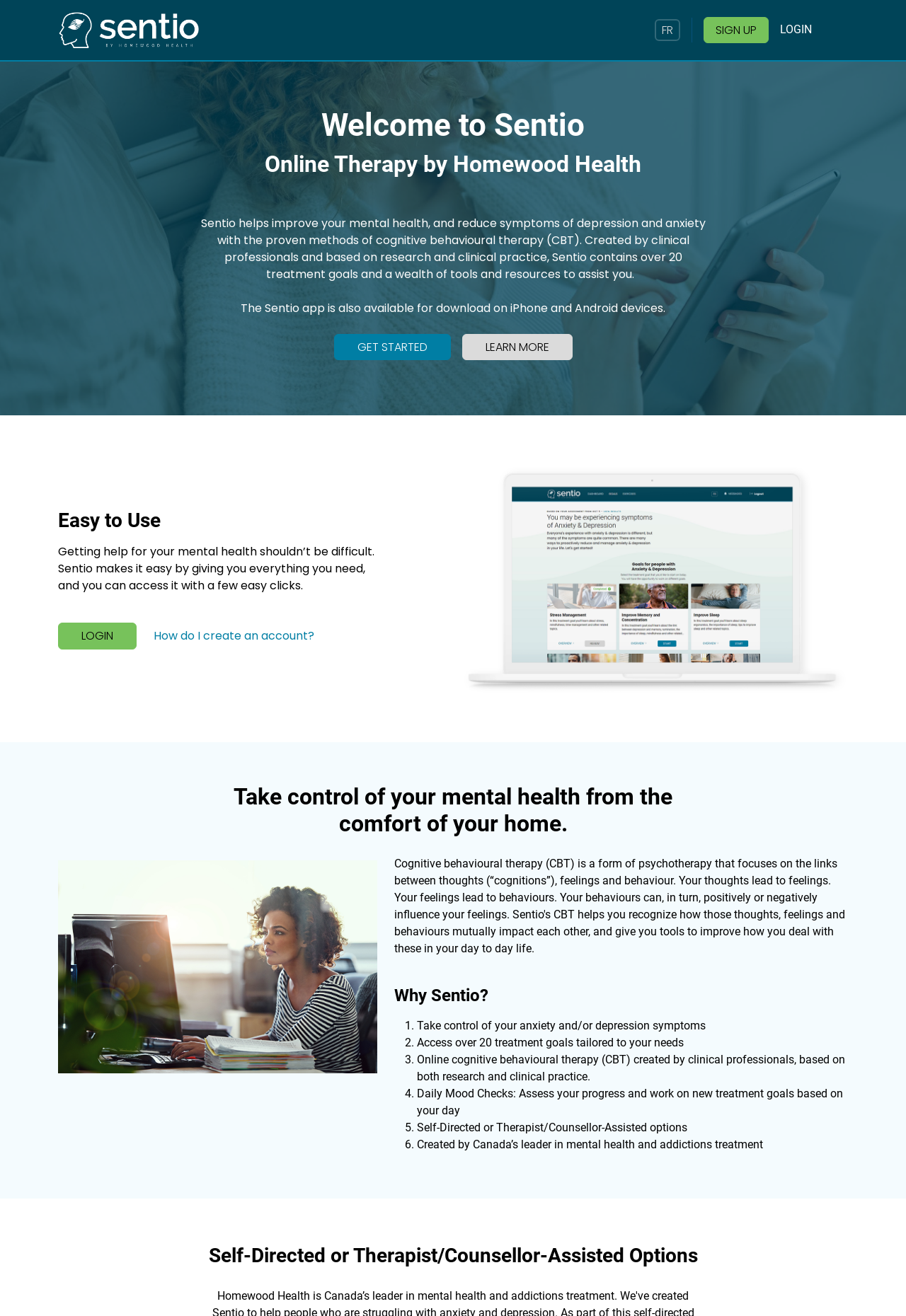Find and specify the bounding box coordinates that correspond to the clickable region for the instruction: "Get started".

[0.368, 0.254, 0.497, 0.274]